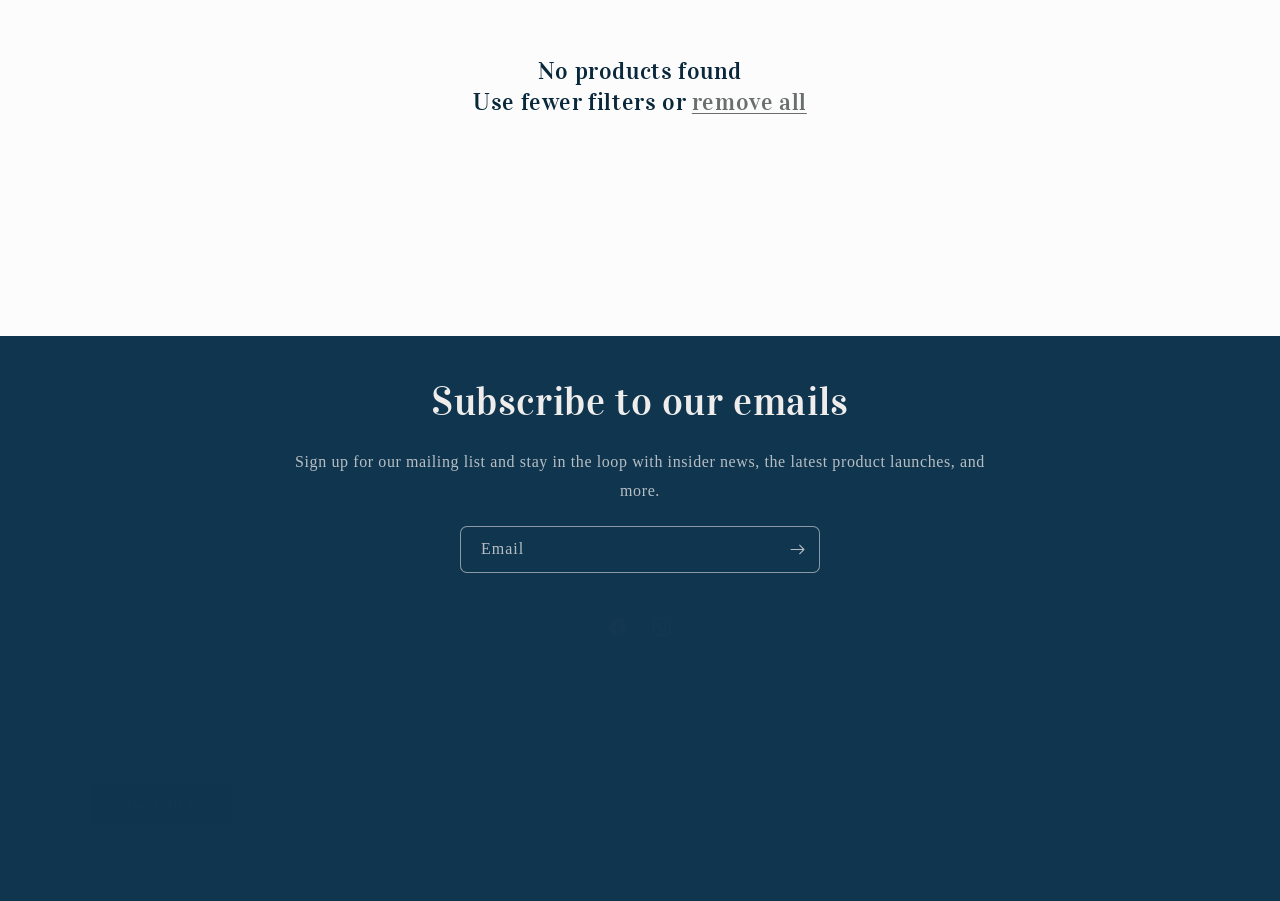Using the description "Terms of service", predict the bounding box of the relevant HTML element.

[0.369, 0.96, 0.435, 0.981]